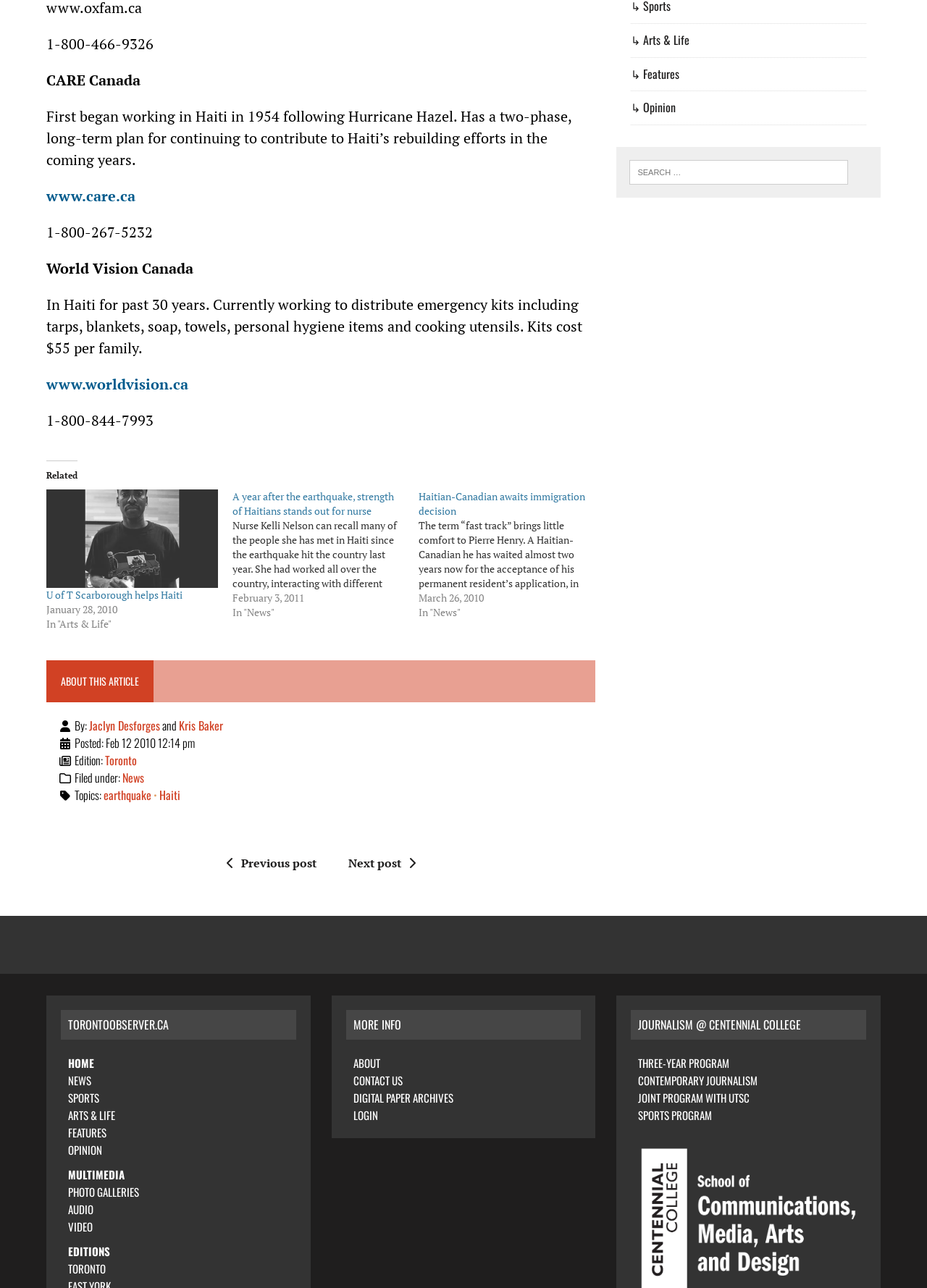Specify the bounding box coordinates of the area to click in order to follow the given instruction: "Read about Journalism at Centennial College."

[0.688, 0.789, 0.864, 0.802]